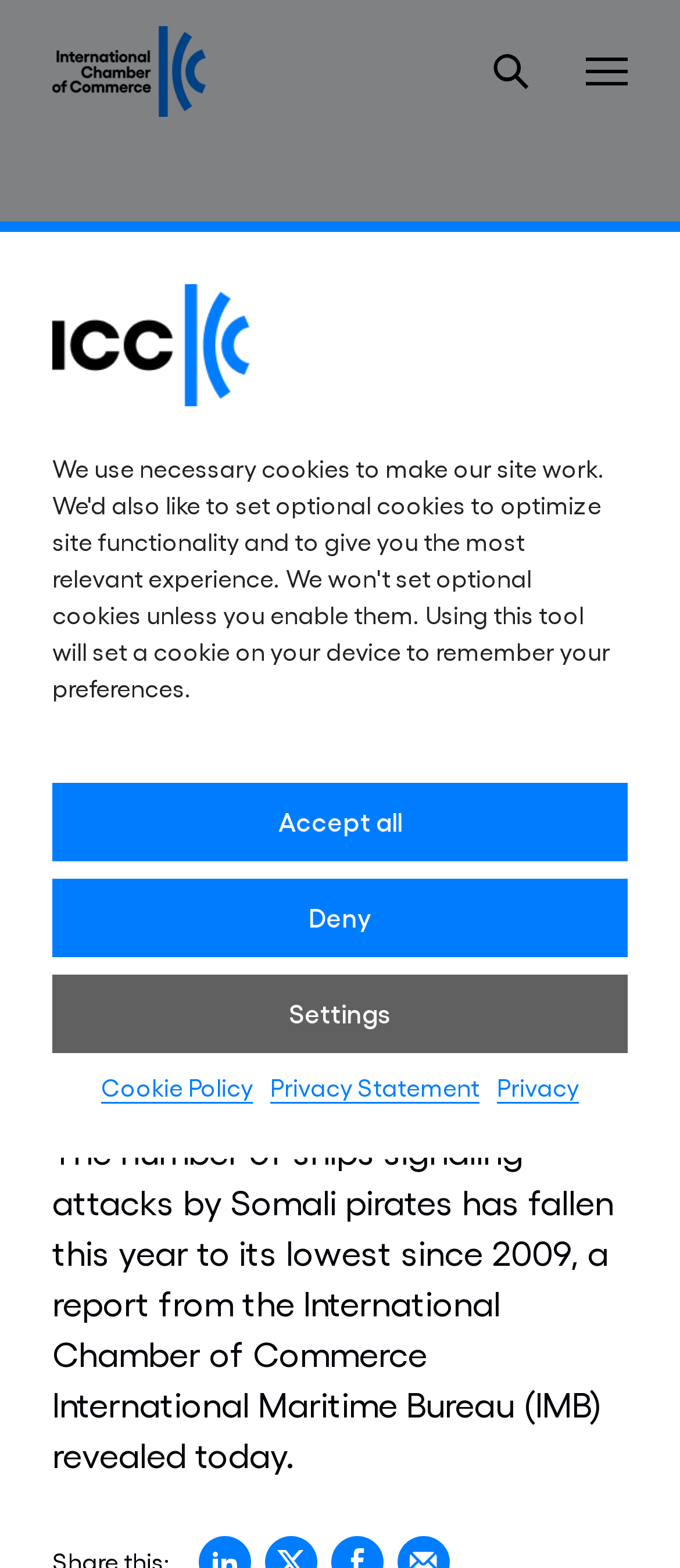Please provide a detailed answer to the question below based on the screenshot: 
What is the date of the report?

The date of the report is 22 October 2012, which can be inferred from the text '22 October 2012' located below the heading 'IMB reports drop in Somali piracy, but warns against complacency'.